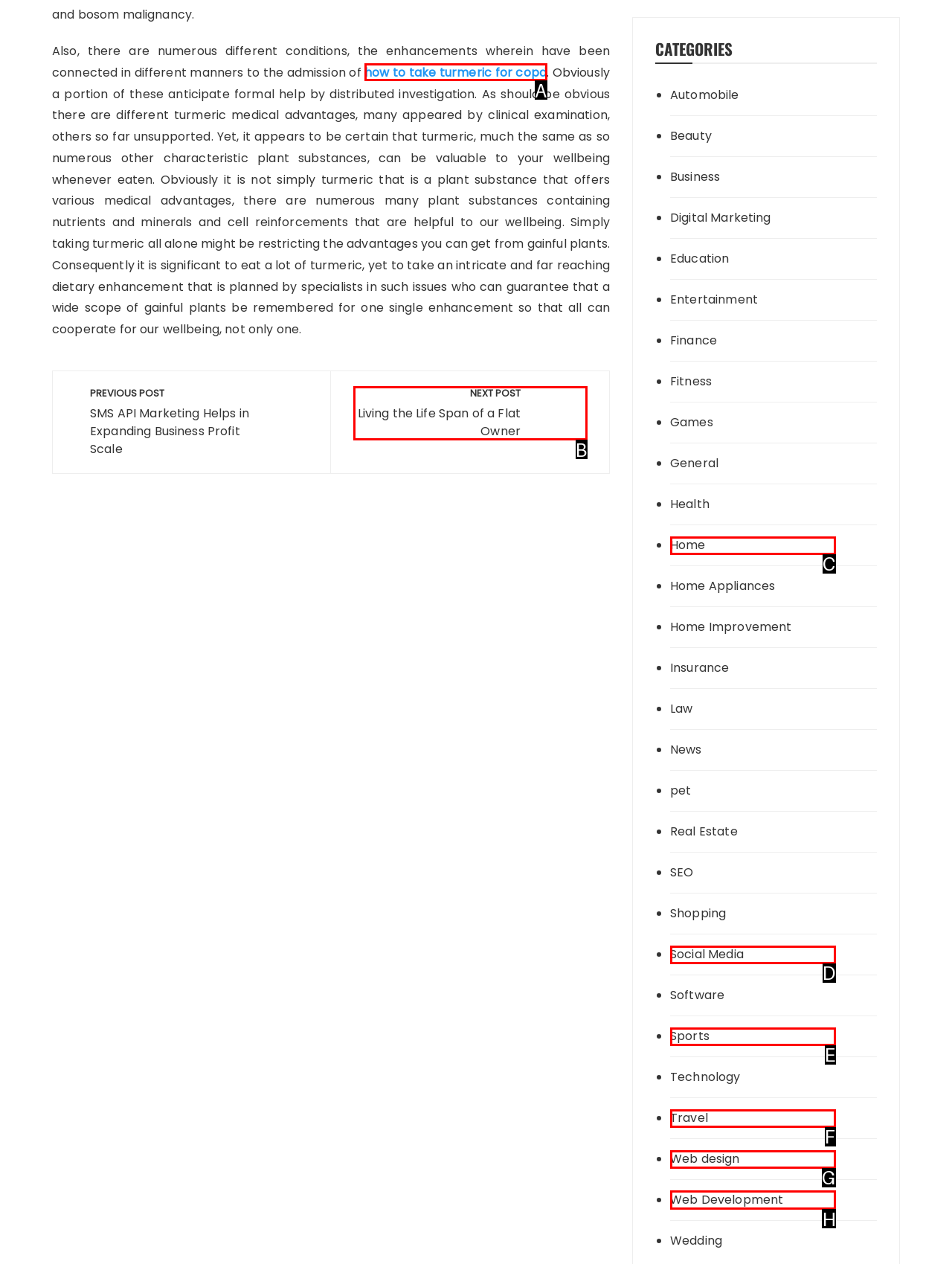From the given choices, which option should you click to complete this task: Read the next post? Answer with the letter of the correct option.

None